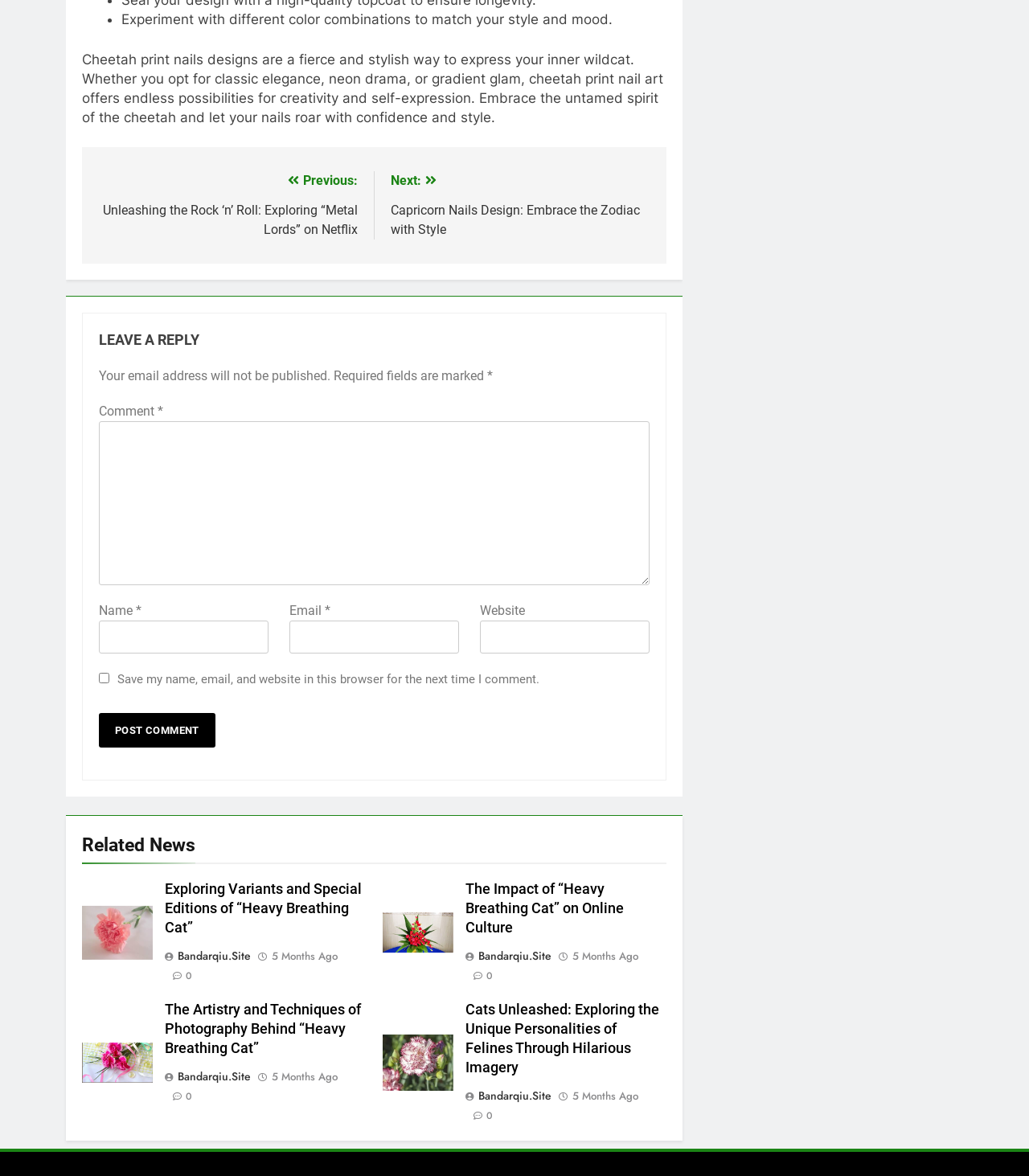Provide a short answer to the following question with just one word or phrase: What is the navigation option below the article?

Posts